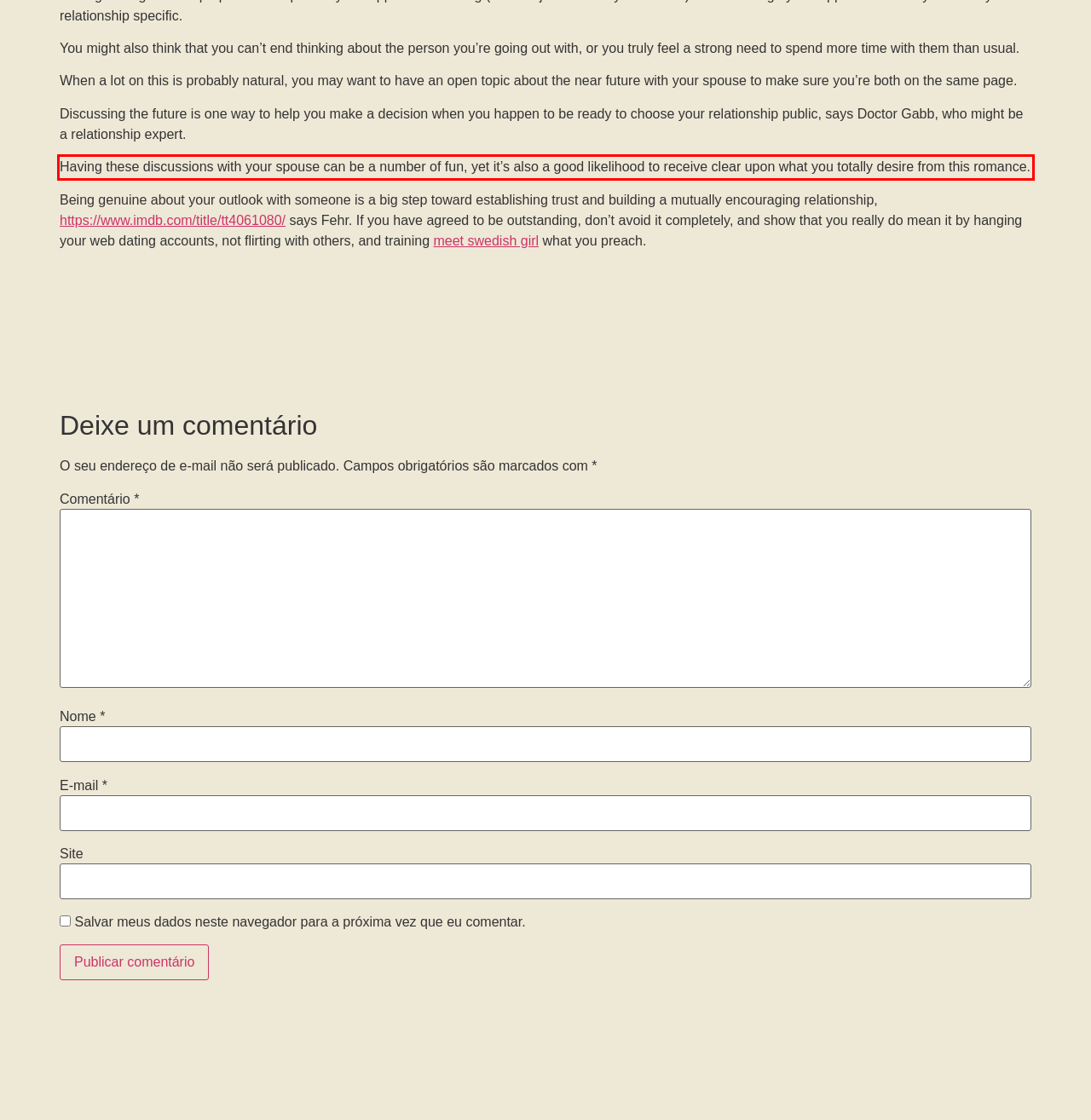Identify and extract the text within the red rectangle in the screenshot of the webpage.

Having these discussions with your spouse can be a number of fun, yet it’s also a good likelihood to receive clear upon what you totally desire from this romance.